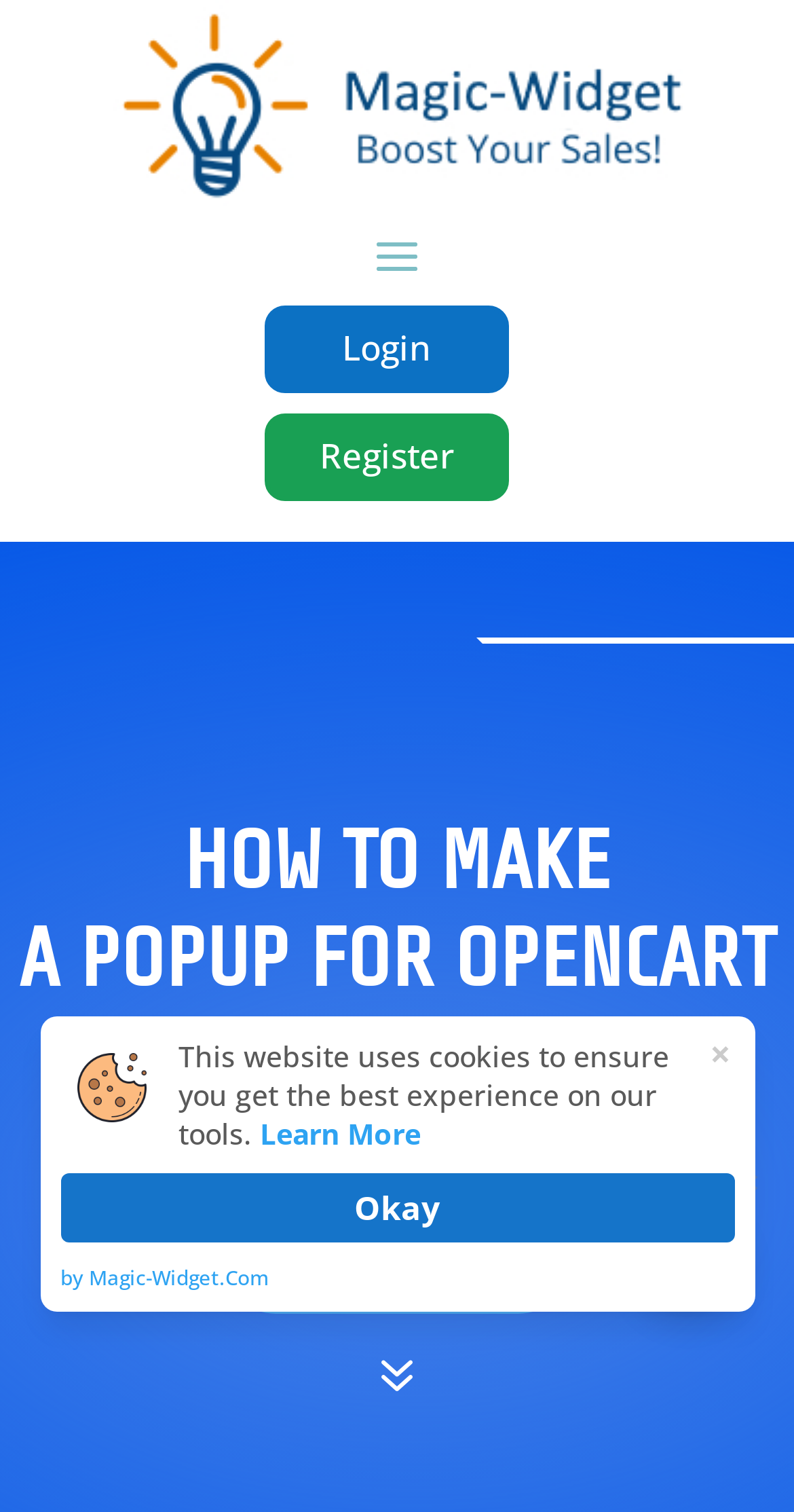Give a one-word or short phrase answer to this question: 
What is the position of the image on the webpage?

Top-left corner